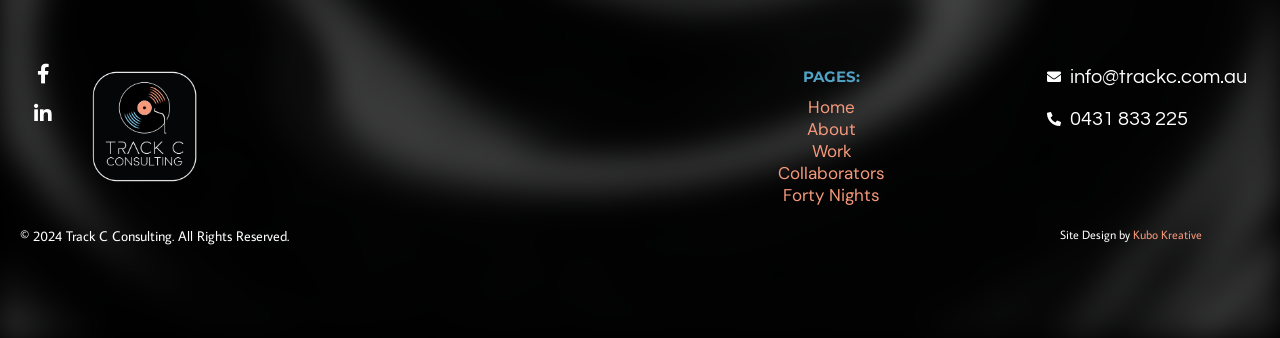Please identify the bounding box coordinates of the clickable element to fulfill the following instruction: "Learn about Collaborators". The coordinates should be four float numbers between 0 and 1, i.e., [left, top, right, bottom].

[0.608, 0.479, 0.692, 0.544]